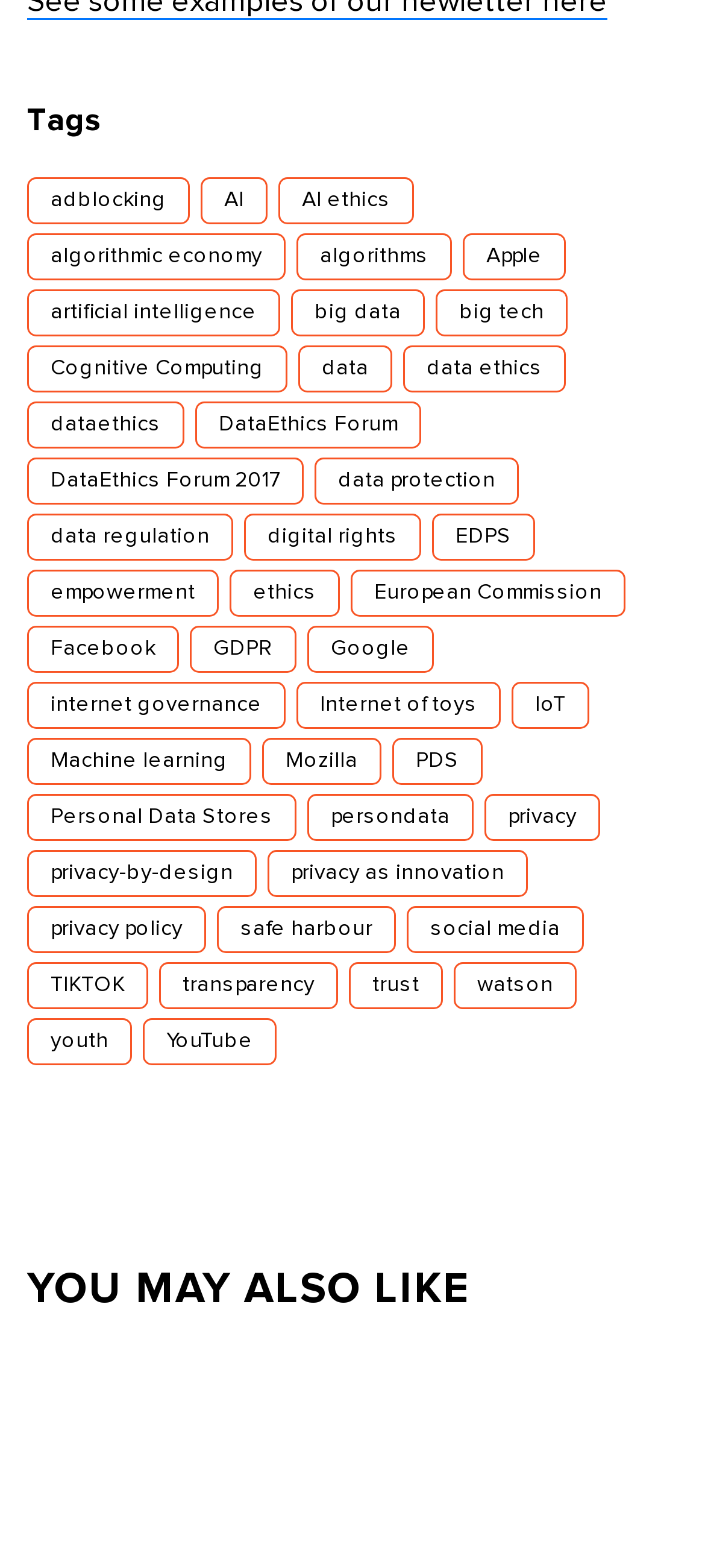Please predict the bounding box coordinates of the element's region where a click is necessary to complete the following instruction: "go to home page". The coordinates should be represented by four float numbers between 0 and 1, i.e., [left, top, right, bottom].

None